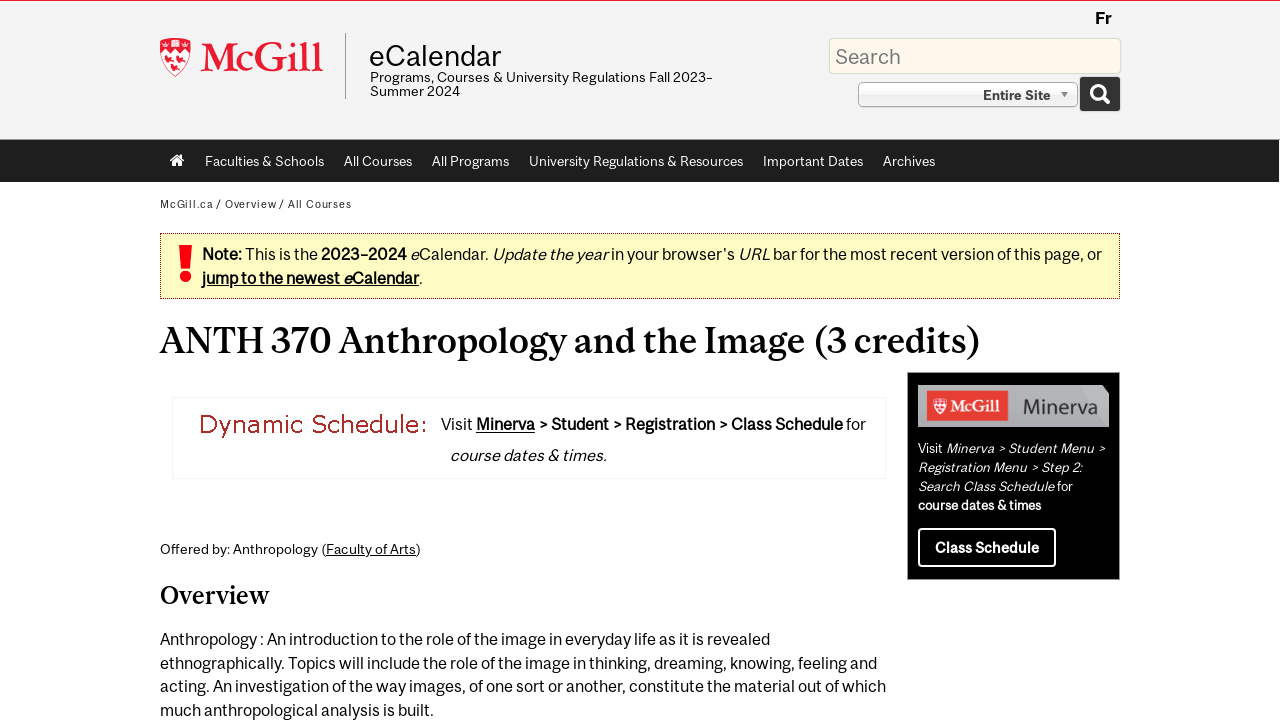What is the name of the university?
Use the information from the image to give a detailed answer to the question.

I found the answer by looking at the top-left corner of the webpage, where I saw a link with the text 'McGill University'. This suggests that the webpage is part of the McGill University website.